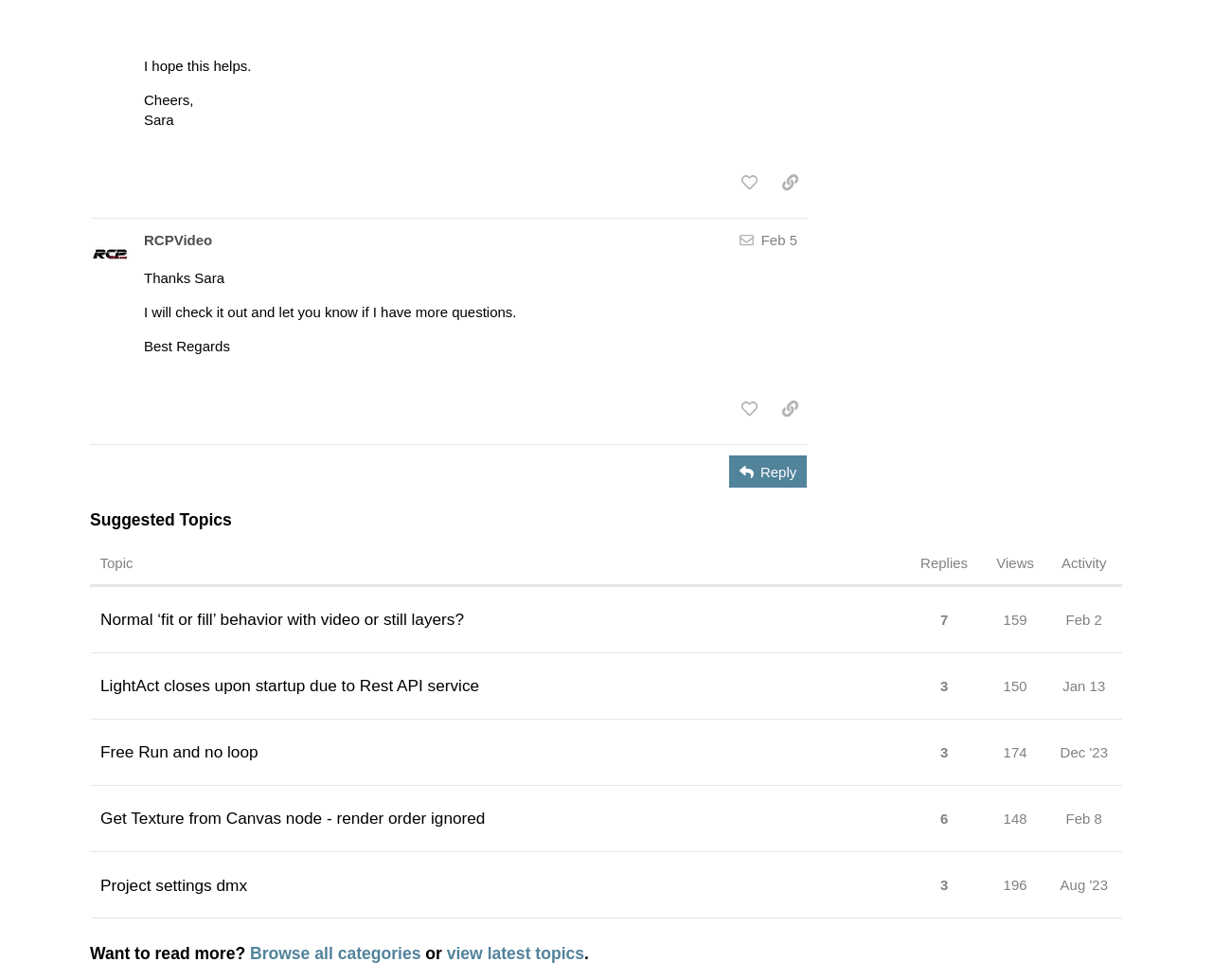Find the bounding box coordinates of the element's region that should be clicked in order to follow the given instruction: "Share a link to this post". The coordinates should consist of four float numbers between 0 and 1, i.e., [left, top, right, bottom].

[0.637, 0.17, 0.666, 0.203]